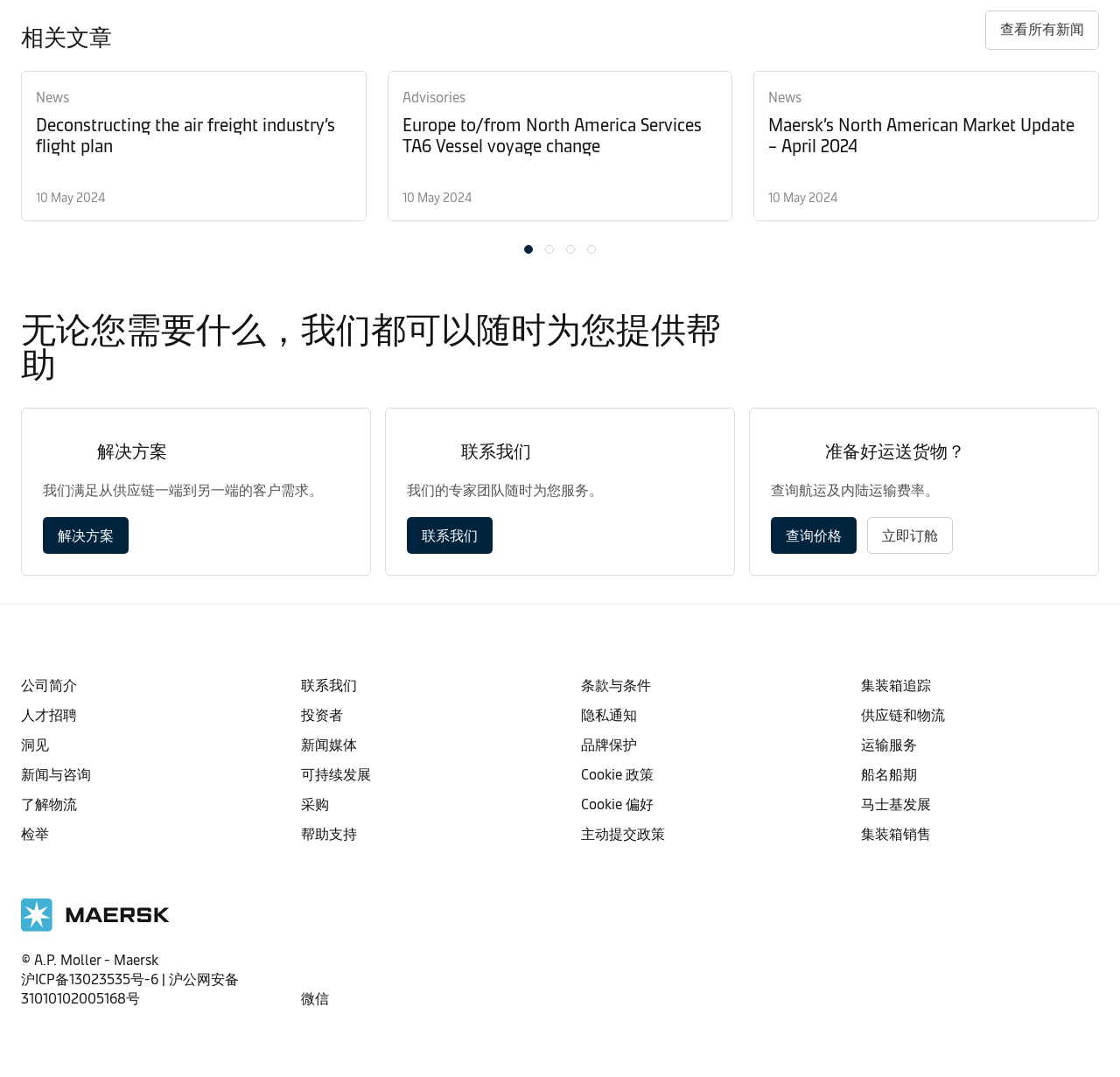How many buttons are there for pagination?
Answer the question based on the image using a single word or a brief phrase.

4